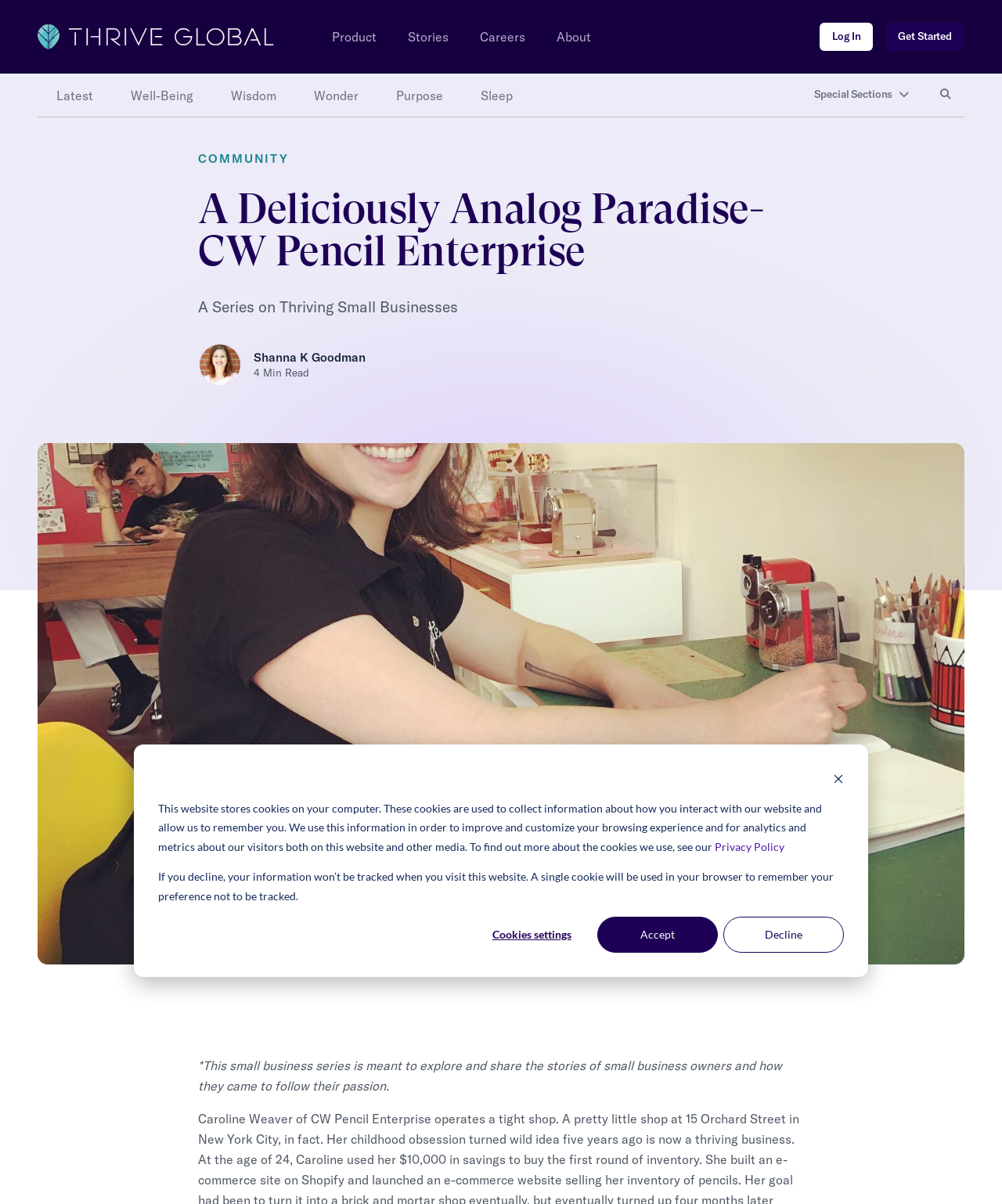Present a detailed account of what is displayed on the webpage.

The webpage is about a series on thriving small businesses, specifically featuring a story about CW Pencil Enterprise. At the top, there is a cookie banner with a dismiss button, a description of the website's cookie policy, and links to the privacy policy and cookie settings. Below the banner, there are navigation links to the corporate website, including product, stories, careers, and about pages.

On the top left, there is a link to Thrive Global, accompanied by an image. Next to it, there are navigation links to log in or get started. Below these links, there is a primary menu with links to latest, well-being, wisdom, wonder, purpose, and sleep sections.

The main content of the webpage is an article titled "A Deliciously Analog Paradise- CW Pencil Enterprise" with a subtitle "A Series on Thriving Small Businesses". The article has a figure with an image of Shanna K Goodman, the author, and a link to her profile. The article also has a read time of 4 minutes.

Below the article title, there is a figure that spans the entire width of the page, containing the article's content. The content starts with a description of the small business series, explaining that it aims to explore and share the stories of small business owners who followed their passion.